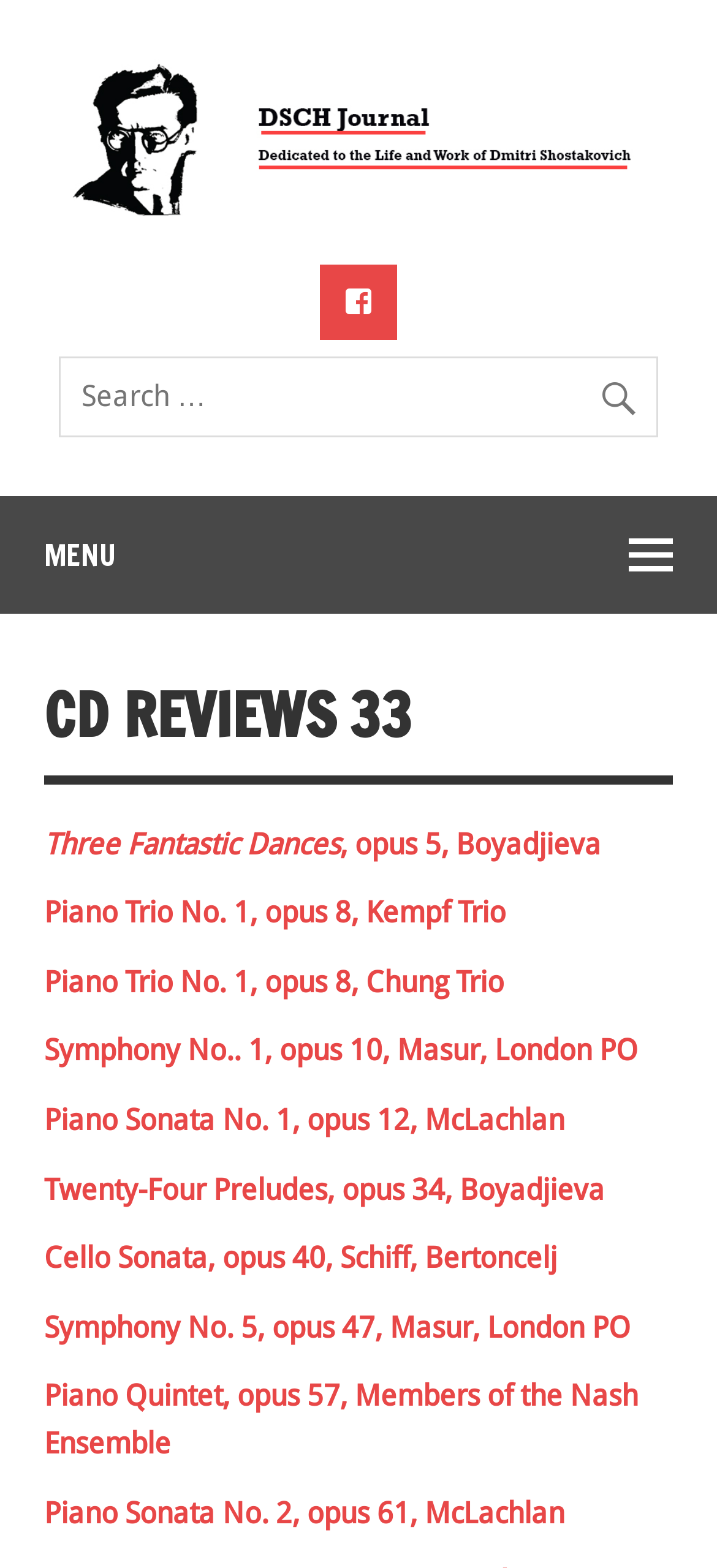Given the element description, predict the bounding box coordinates in the format (top-left x, top-left y, bottom-right x, bottom-right y), using floating point numbers between 0 and 1: name="s" placeholder="Search …"

[0.082, 0.228, 0.918, 0.278]